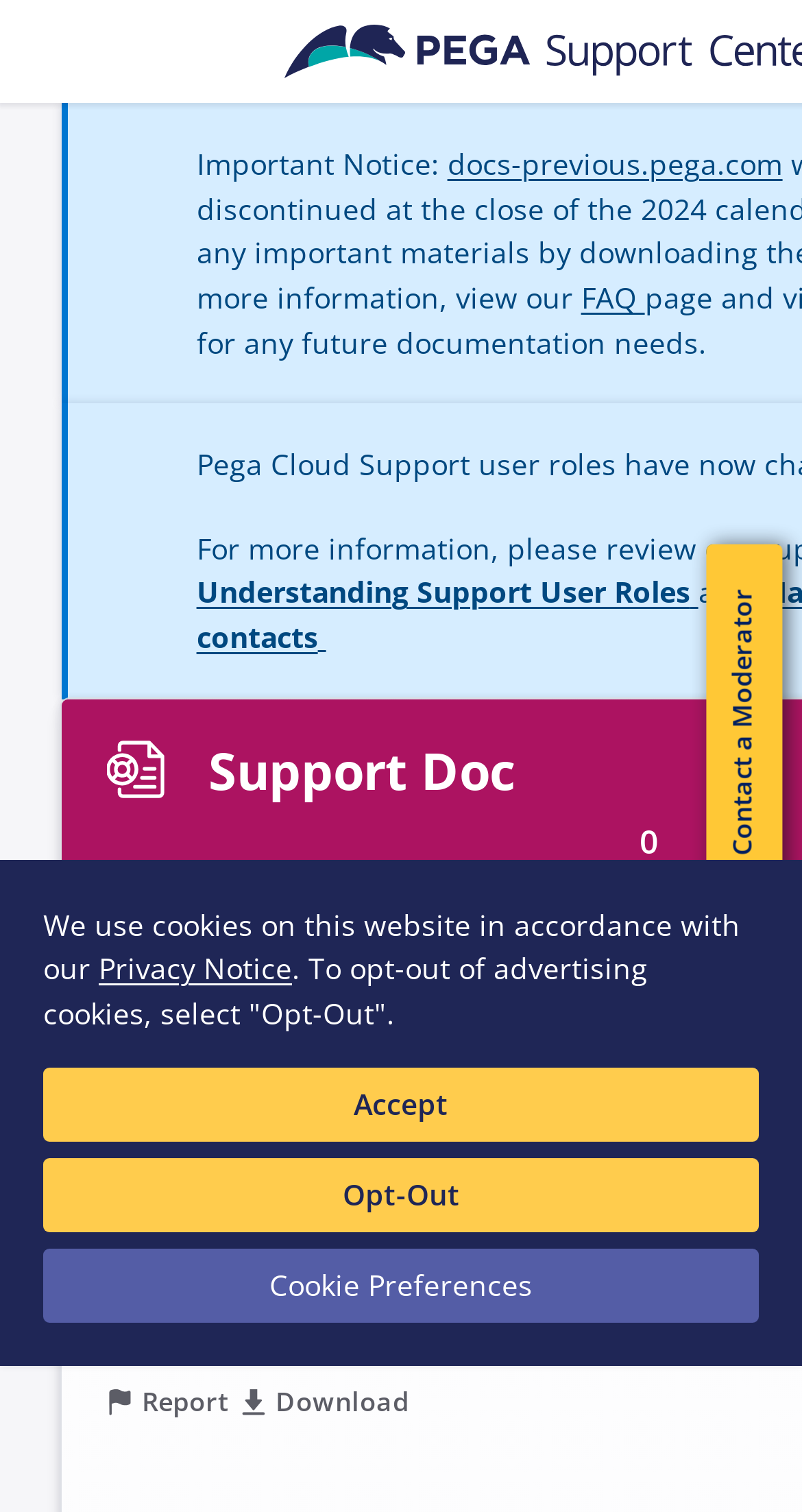Find the bounding box coordinates for the UI element that matches this description: "Contact a Moderator".

[0.88, 0.359, 0.975, 0.595]